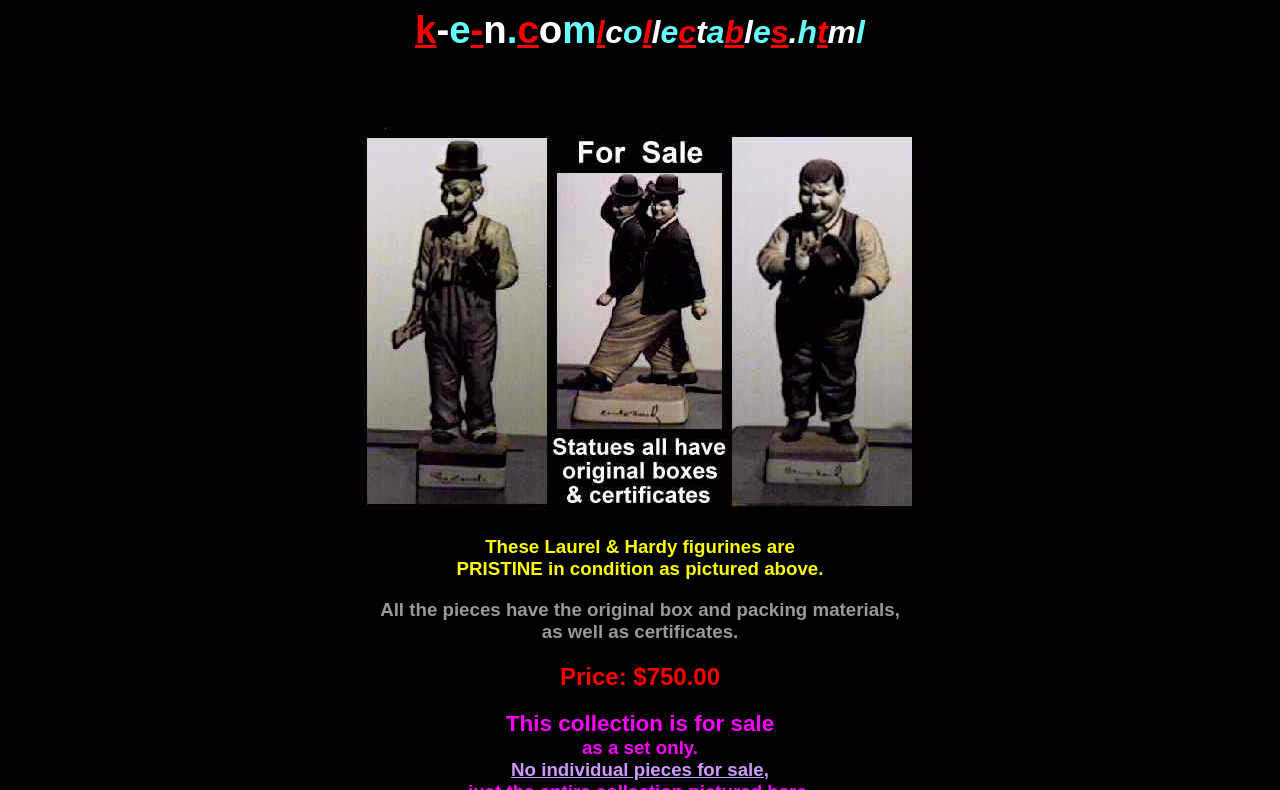Respond with a single word or phrase to the following question: How much do the figurines cost?

$750.00